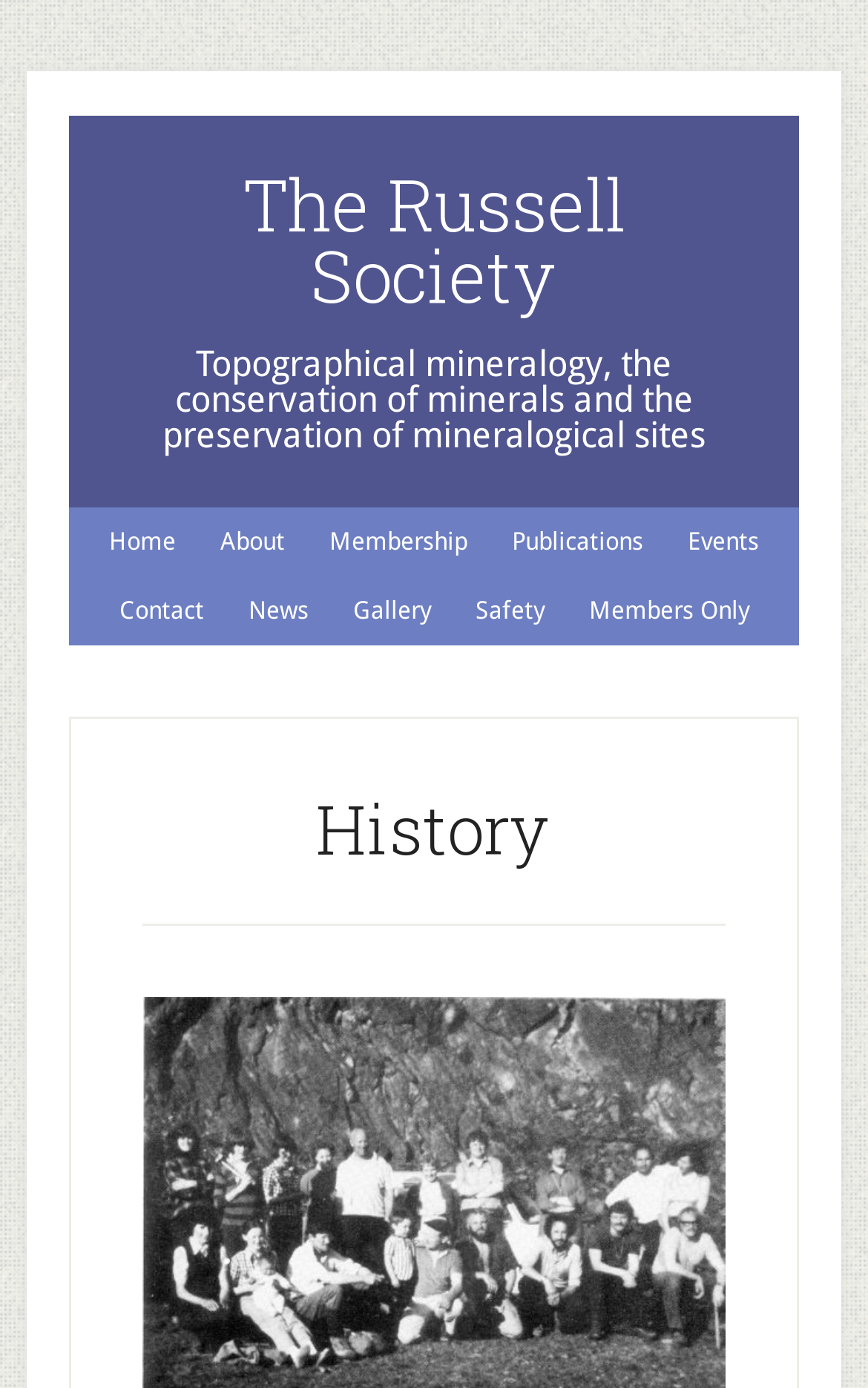What is the topic of topographical mineralogy?
From the details in the image, provide a complete and detailed answer to the question.

I found the answer by reading the StaticText element with the text 'Topographical mineralogy, the conservation of minerals and the preservation of mineralogical sites' which is a child of the root element 'History'.